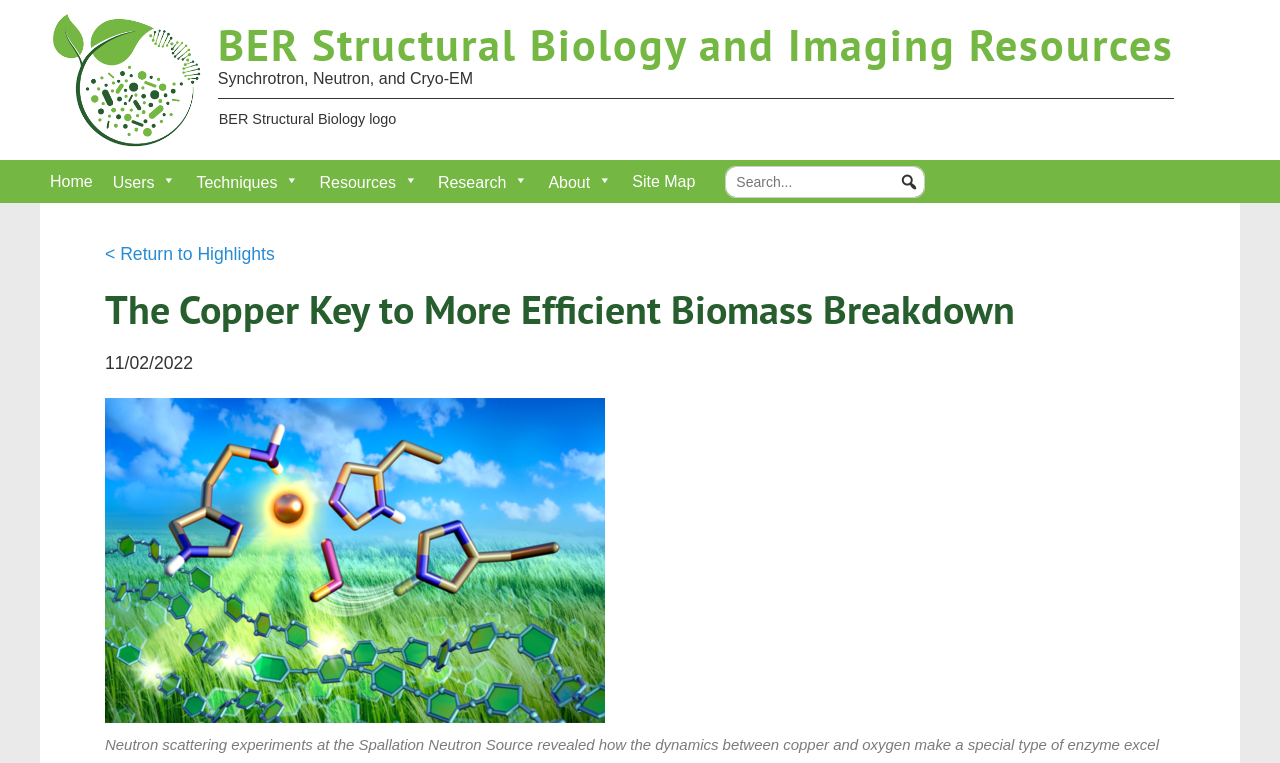Please identify the bounding box coordinates of the element that needs to be clicked to execute the following command: "Search for something". Provide the bounding box using four float numbers between 0 and 1, formatted as [left, top, right, bottom].

[0.567, 0.218, 0.722, 0.258]